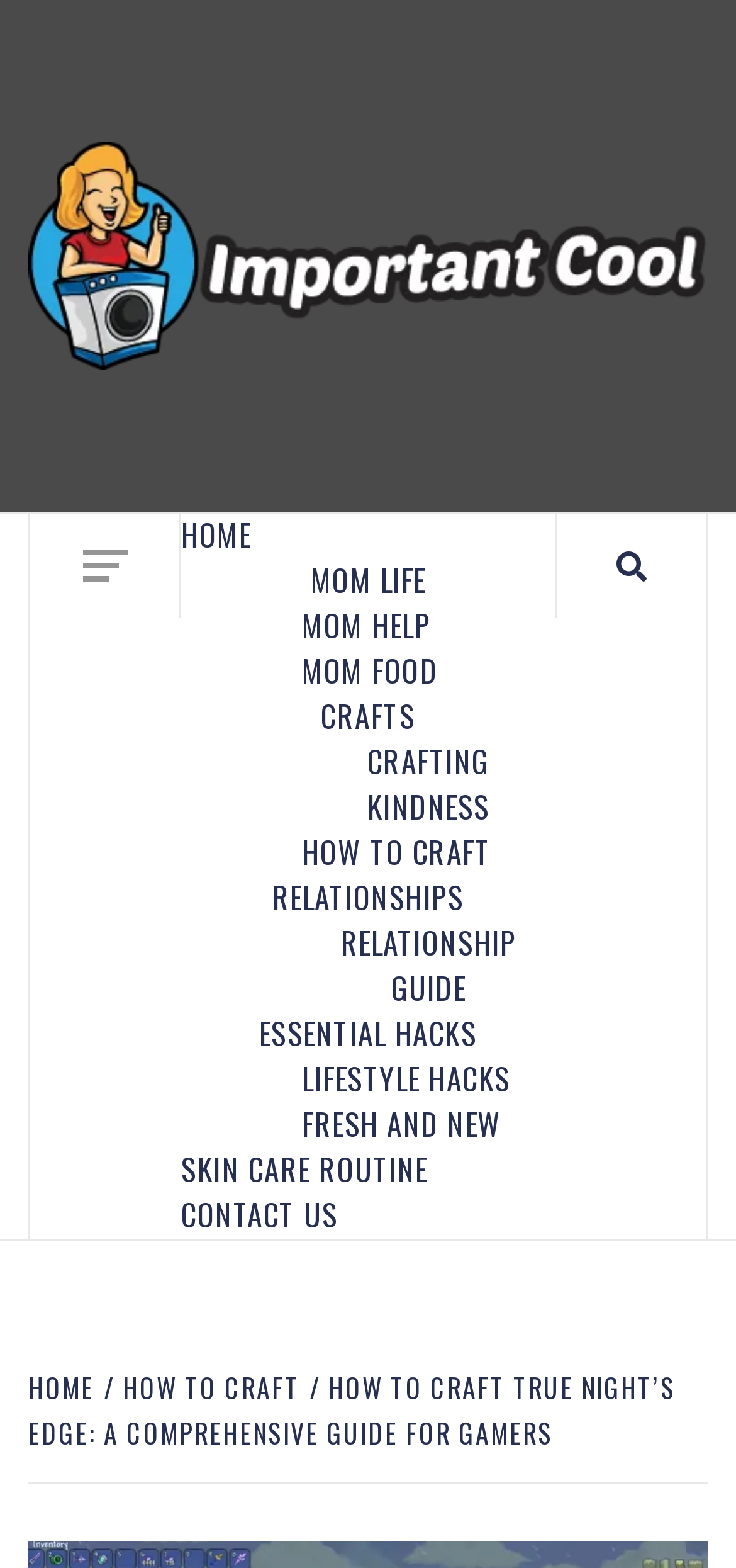How many links are there in the top navigation bar?
Based on the image, answer the question with as much detail as possible.

I counted the links in the top navigation bar and found seven links, which are 'HOME', 'MOM LIFE', 'MOM HELP', 'MOM FOOD', 'CRAFTS', 'RELATIONSHIPS', and 'ESSENTIAL HACKS'. These links seem to be the main navigation options.